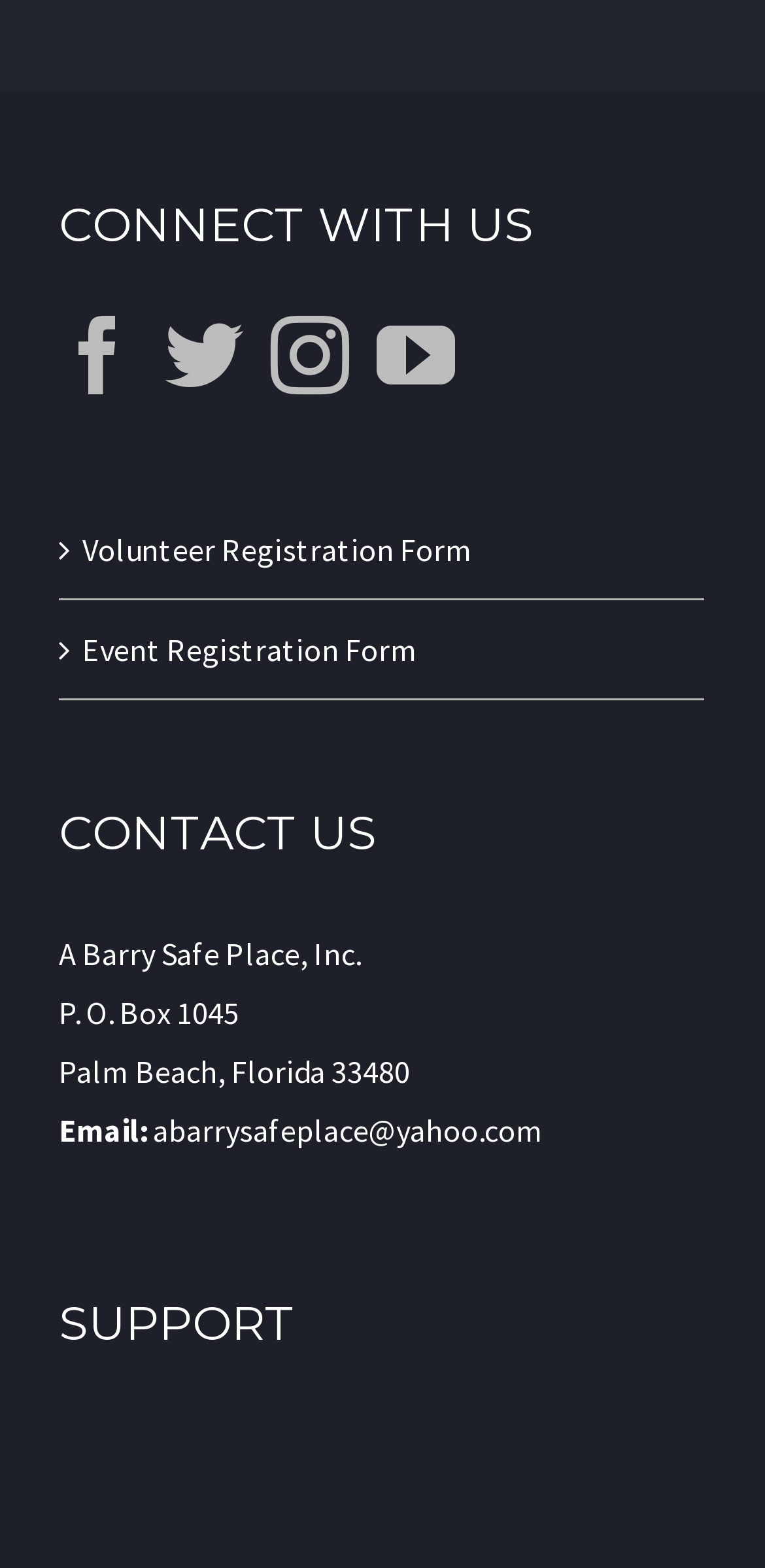What is the organization's address?
Based on the image, answer the question in a detailed manner.

The webpage has a section titled 'CONTACT US' which contains the address 'P. O. Box 1045, Palm Beach, Florida 33480', indicating that this is the organization's address.